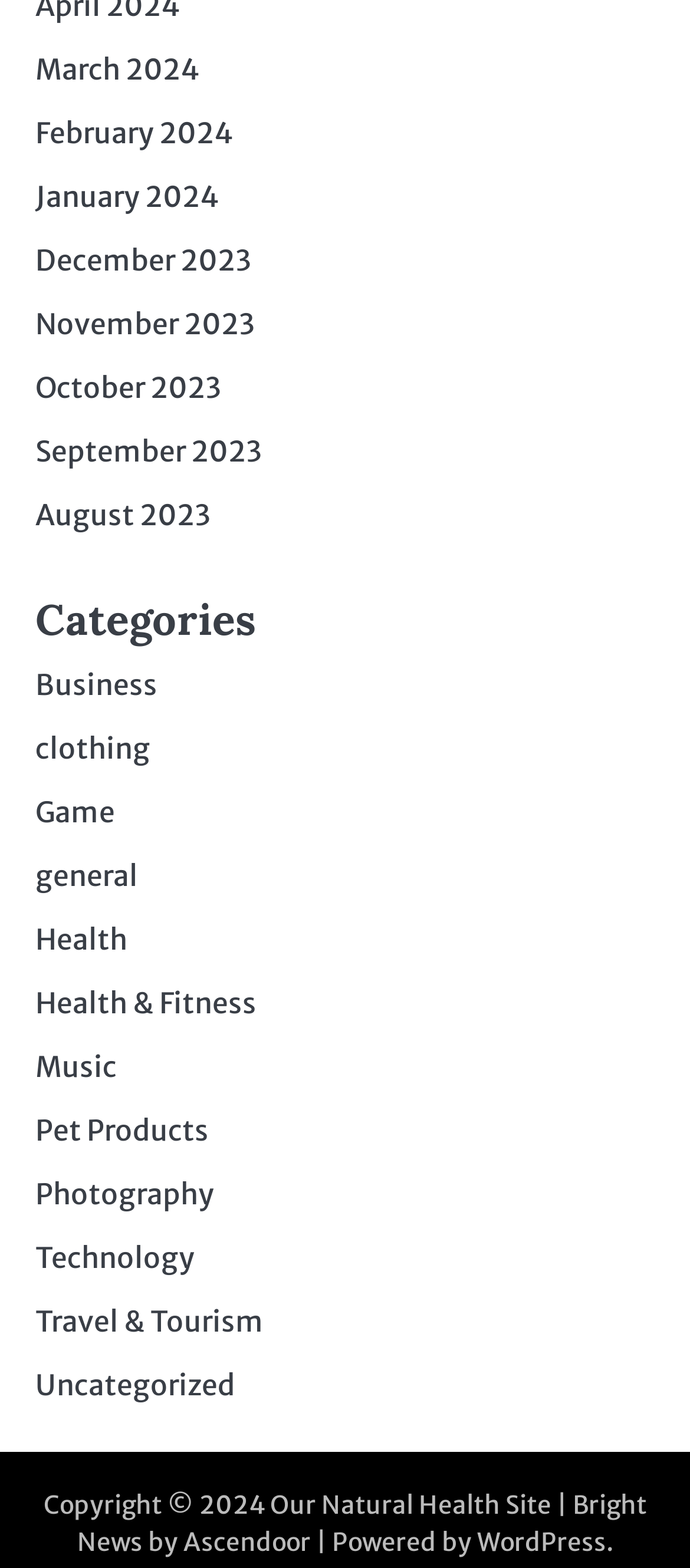Please identify the bounding box coordinates of where to click in order to follow the instruction: "Browse Business category".

[0.051, 0.425, 0.228, 0.447]